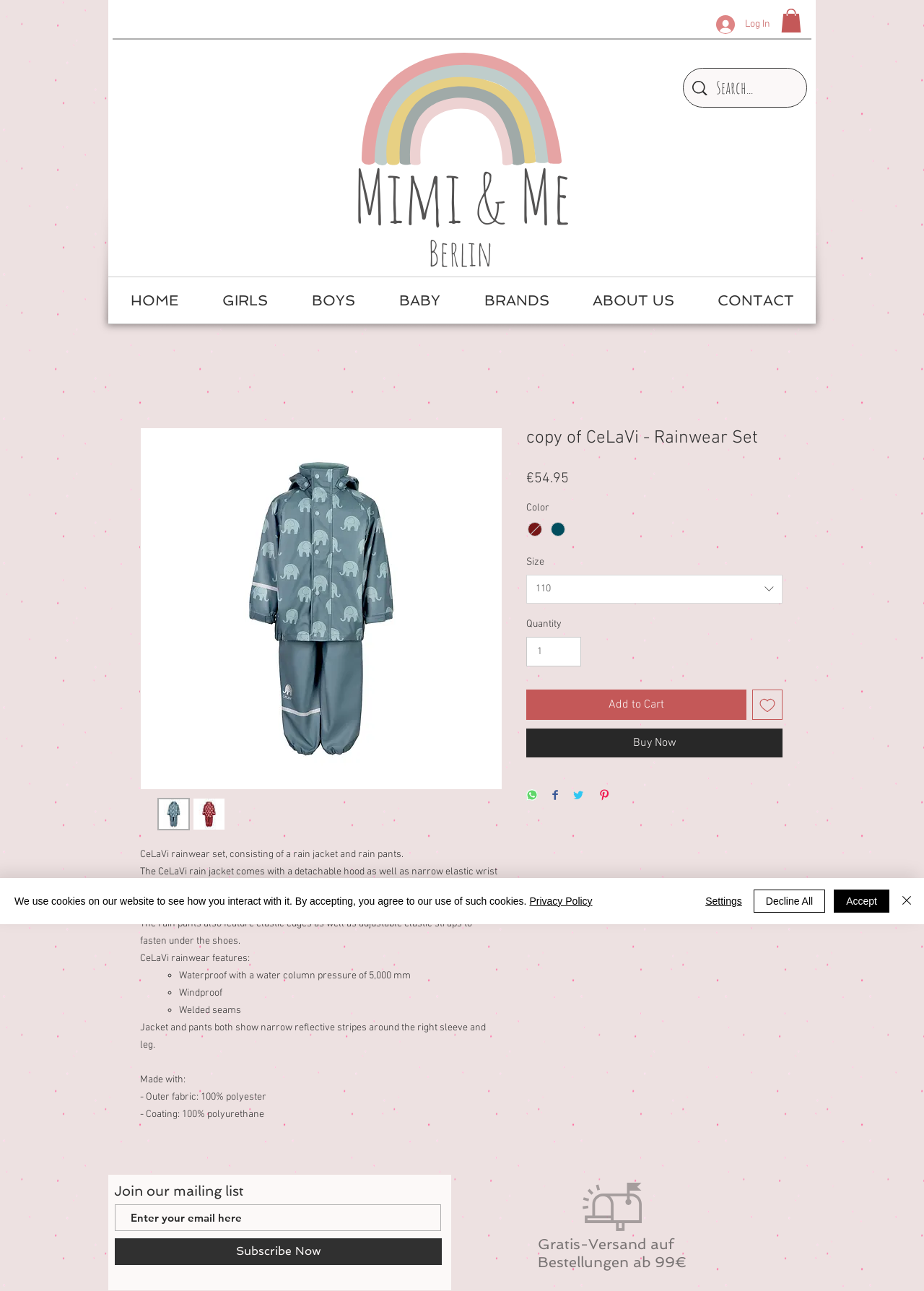Pinpoint the bounding box coordinates of the element that must be clicked to accomplish the following instruction: "Search for products". The coordinates should be in the format of four float numbers between 0 and 1, i.e., [left, top, right, bottom].

[0.74, 0.053, 0.873, 0.083]